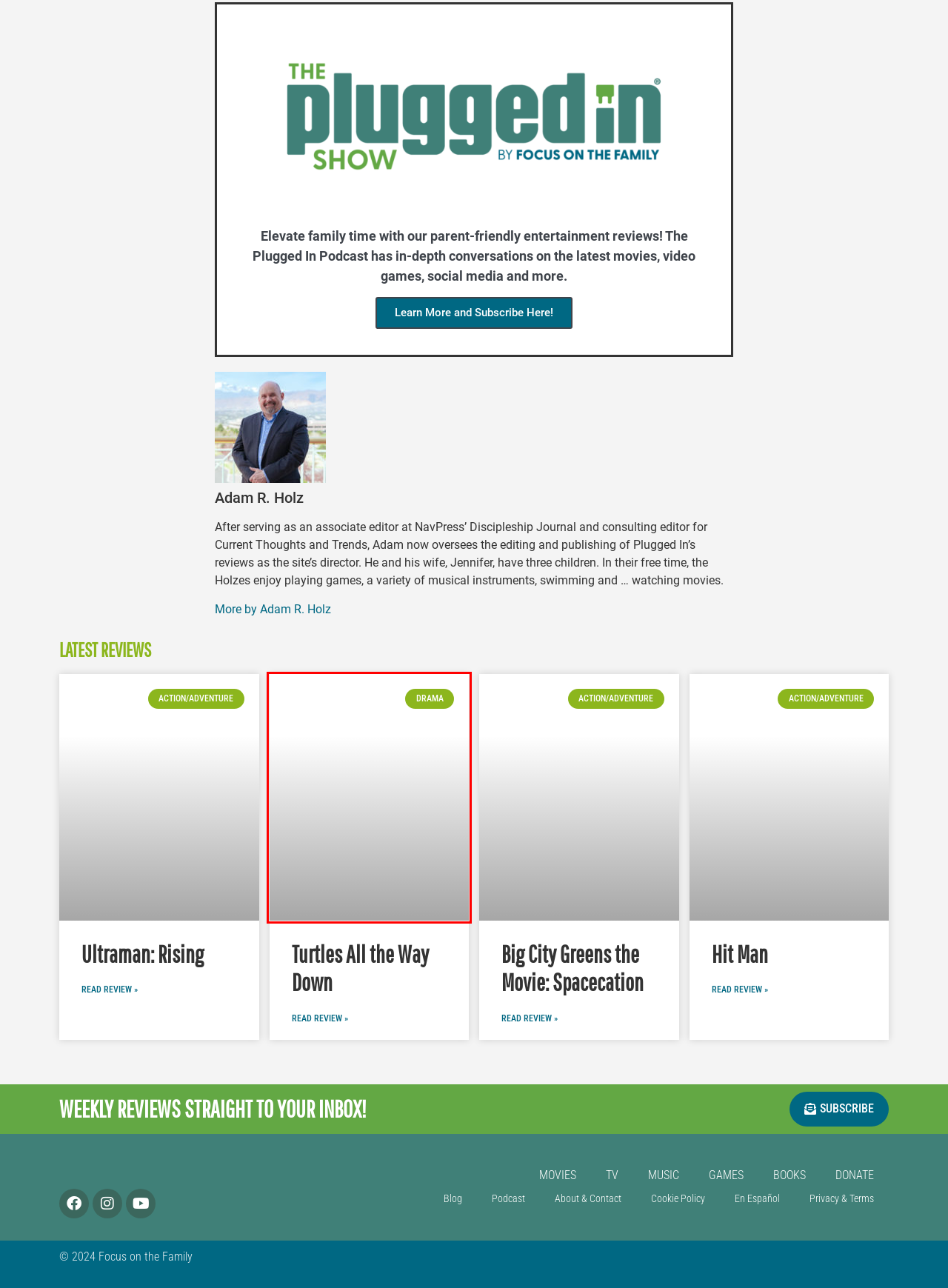Examine the screenshot of a webpage with a red bounding box around a UI element. Your task is to identify the webpage description that best corresponds to the new webpage after clicking the specified element. The given options are:
A. Turtles All the Way Down - Plugged In
B. Adam R. Holz - Plugged In
C. Conectados - Enfoque a la Familia
D. Hit Man - Plugged In
E. Privacy Policy - Focus on the Family
F. Newsletter Sign Up - Plugged In
G. Big City Greens the Movie: Spacecation - Plugged In
H. Cookie Policy - Plugged In

A